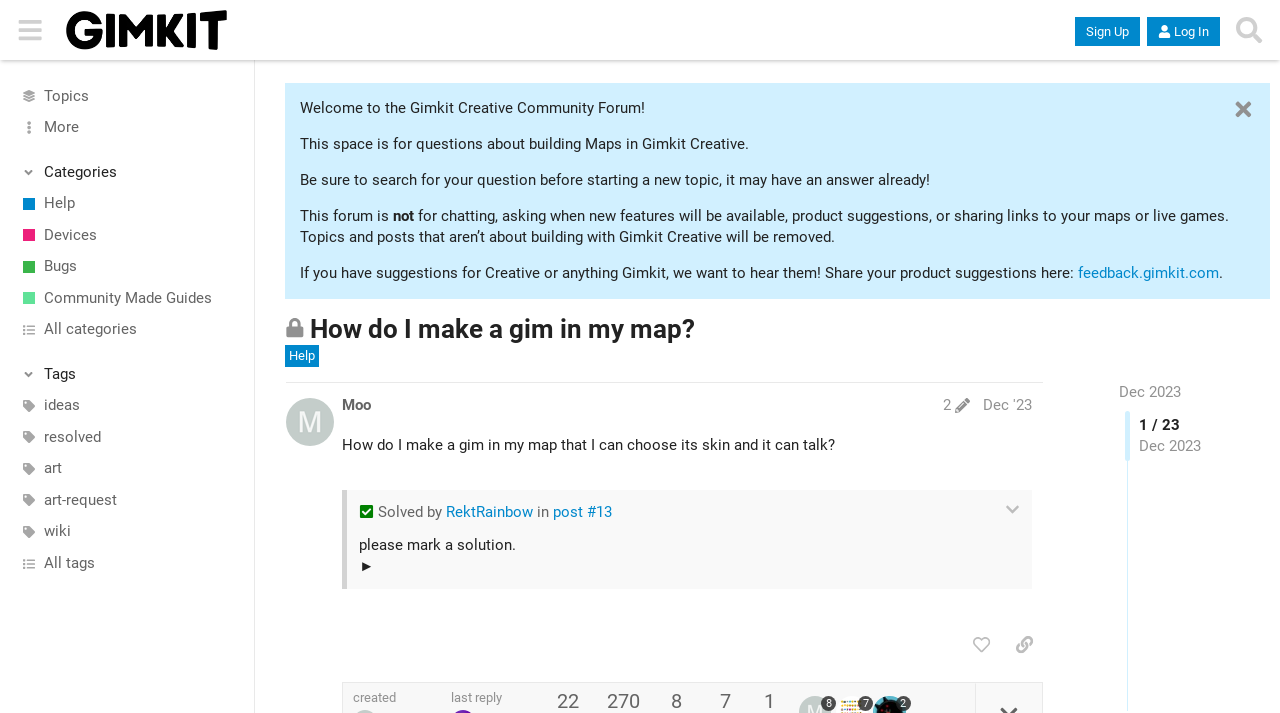Provide a short, one-word or phrase answer to the question below:
Where can users share product suggestions?

feedback.gimkit.com